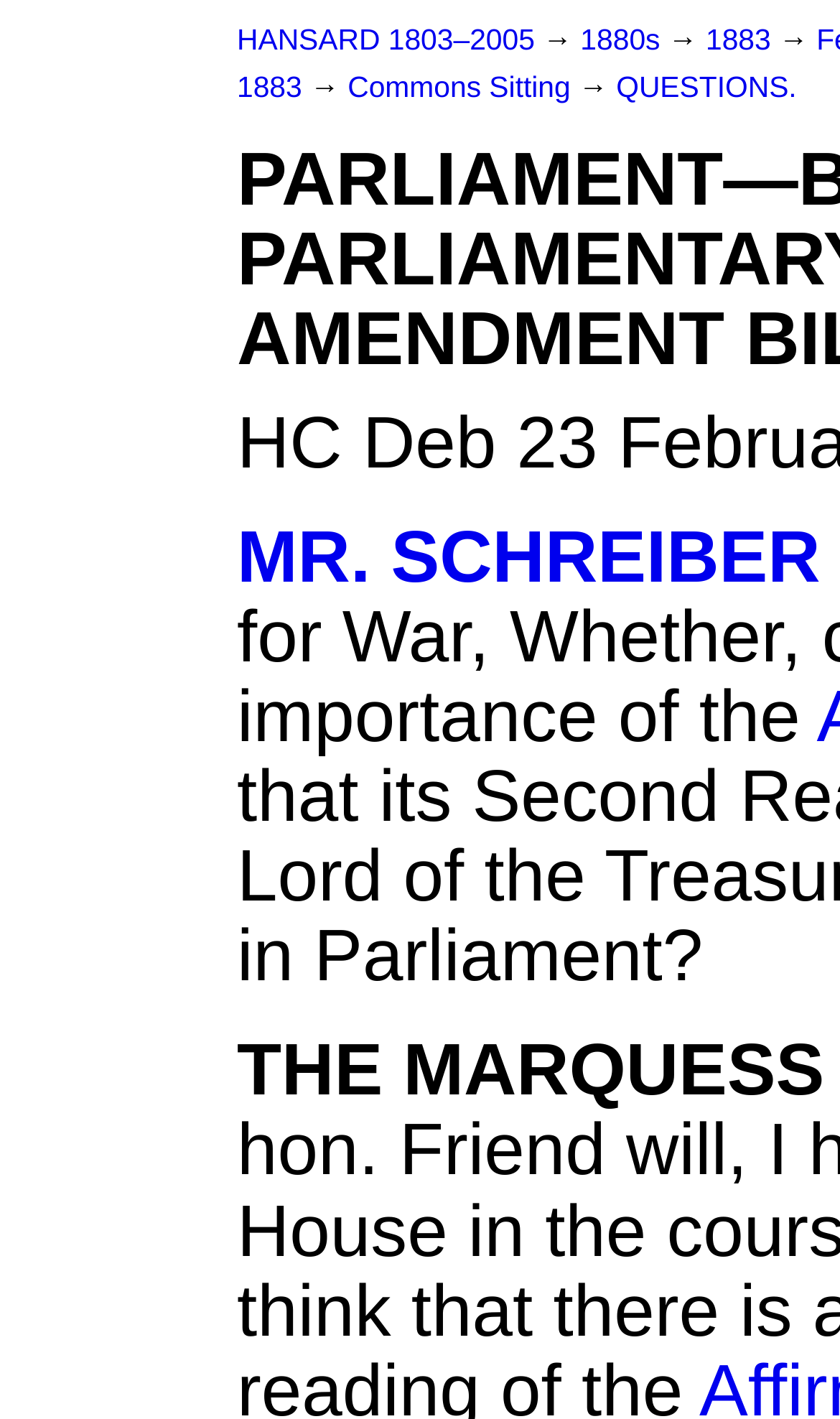Provide a comprehensive description of the webpage.

The webpage appears to be a historical parliamentary record from Hansard, dated February 23, 1883. At the top, there is a title "PARLIAMENT—BUSINESS OF THE HOUSE—PARLIAMENTARY OATHS ACT (1866) AMENDMENT BILL." 

Below the title, there are four links in a row, starting from the left: "HANSARD 1803–2005", followed by an arrow symbol "→", then "1880s", and finally "1883". 

Further down, there are two more links, positioned side by side: "Commons Sitting" on the left and "QUESTIONS." on the right. 

Under the "QUESTIONS." link, there is another link "MR. SCHREIBER", which is positioned at the bottom right corner of the page.